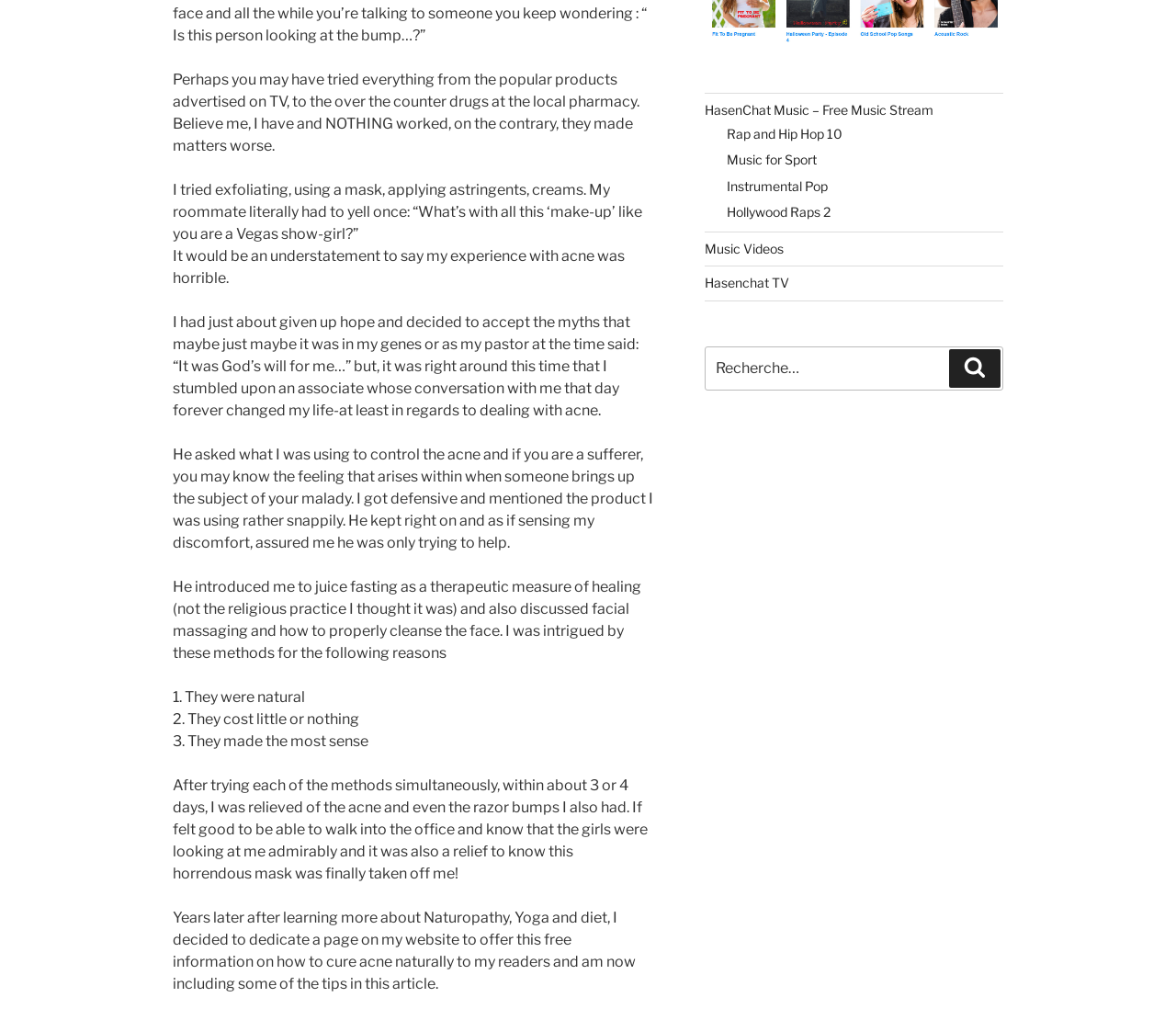Find the bounding box of the UI element described as follows: "Rap and Hip Hop 10".

[0.618, 0.123, 0.716, 0.138]